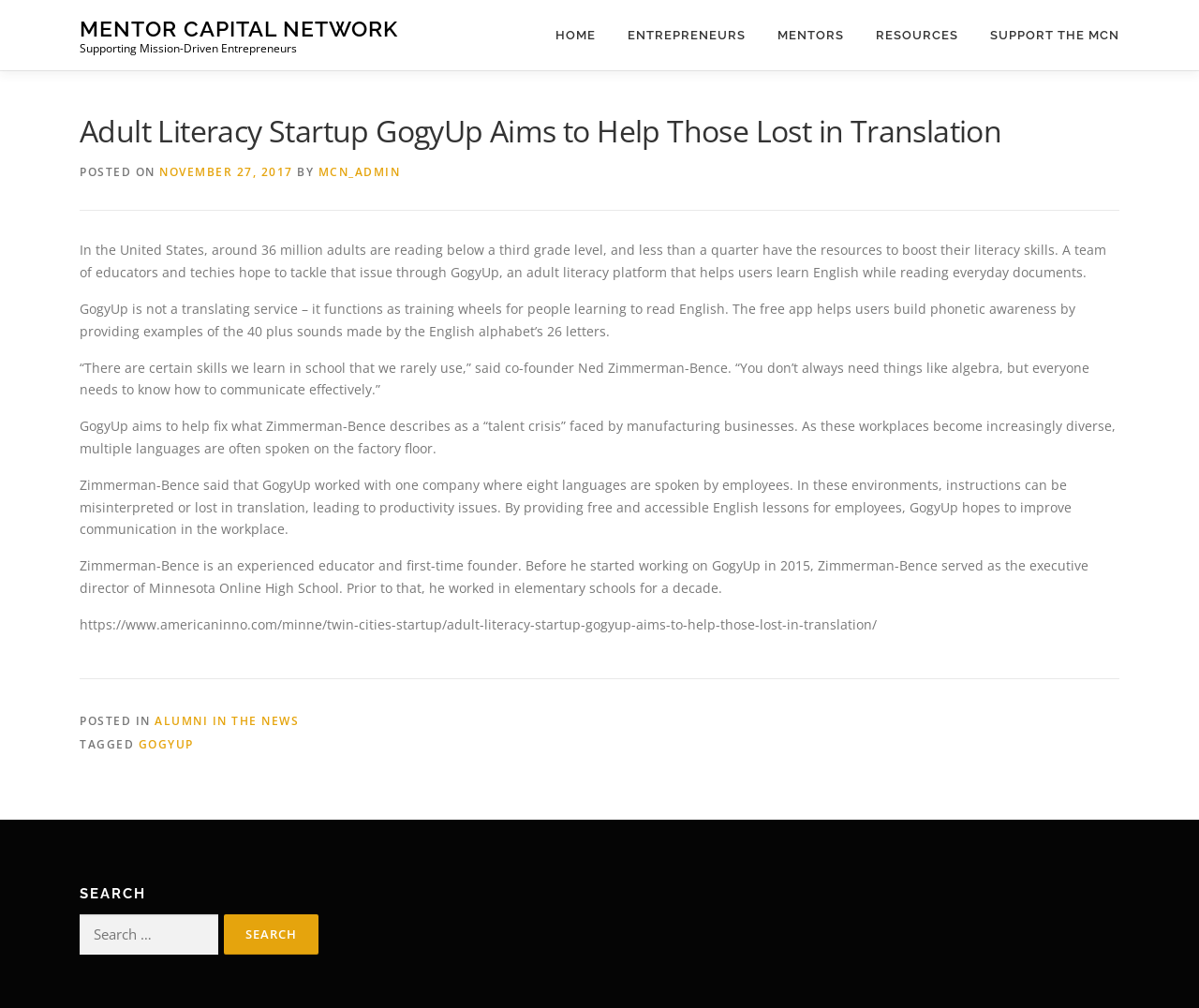Can you determine the main header of this webpage?

Adult Literacy Startup GogyUp Aims to Help Those Lost in Translation